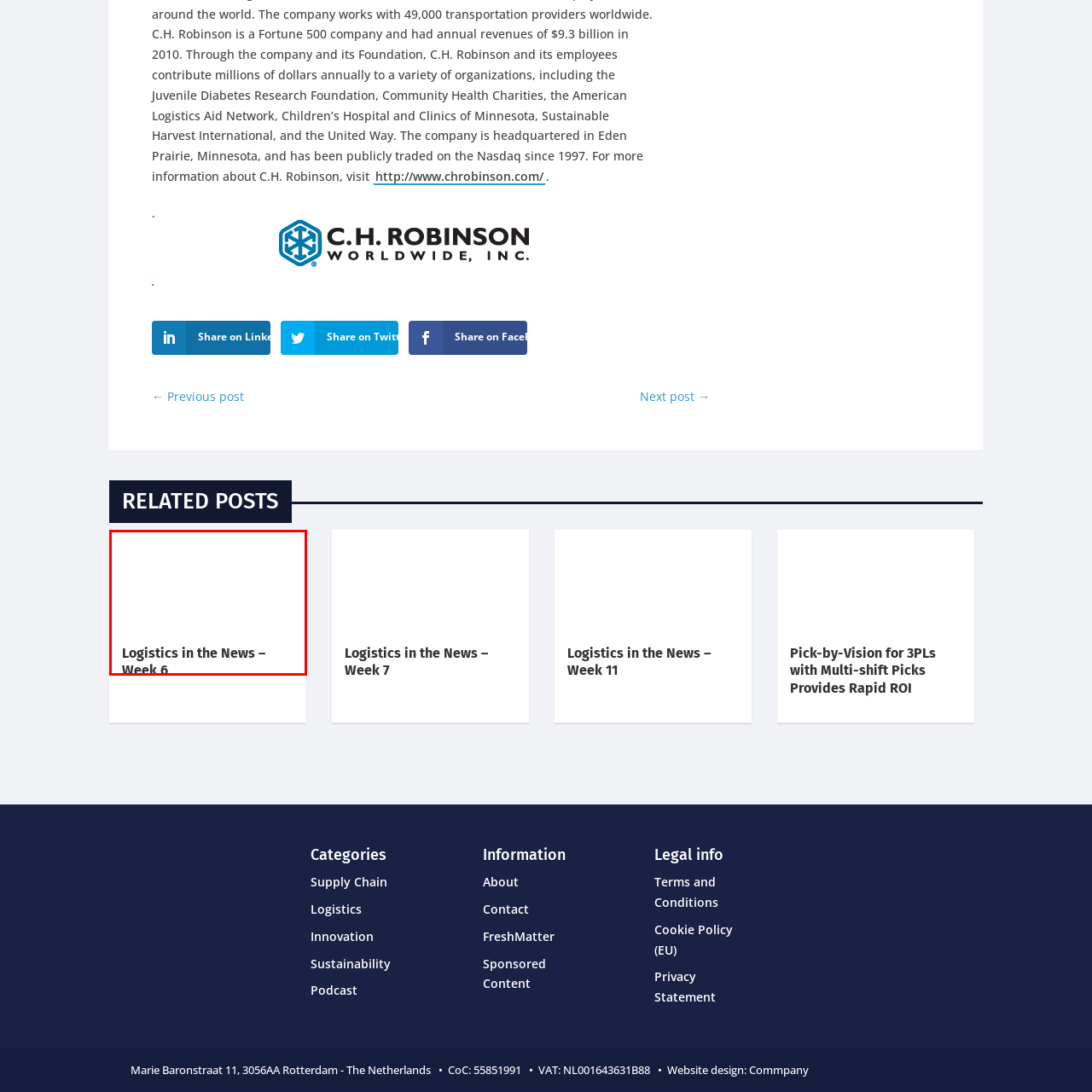Look closely at the image highlighted in red, What is the role of the image? 
Respond with a single word or phrase.

To engage the audience